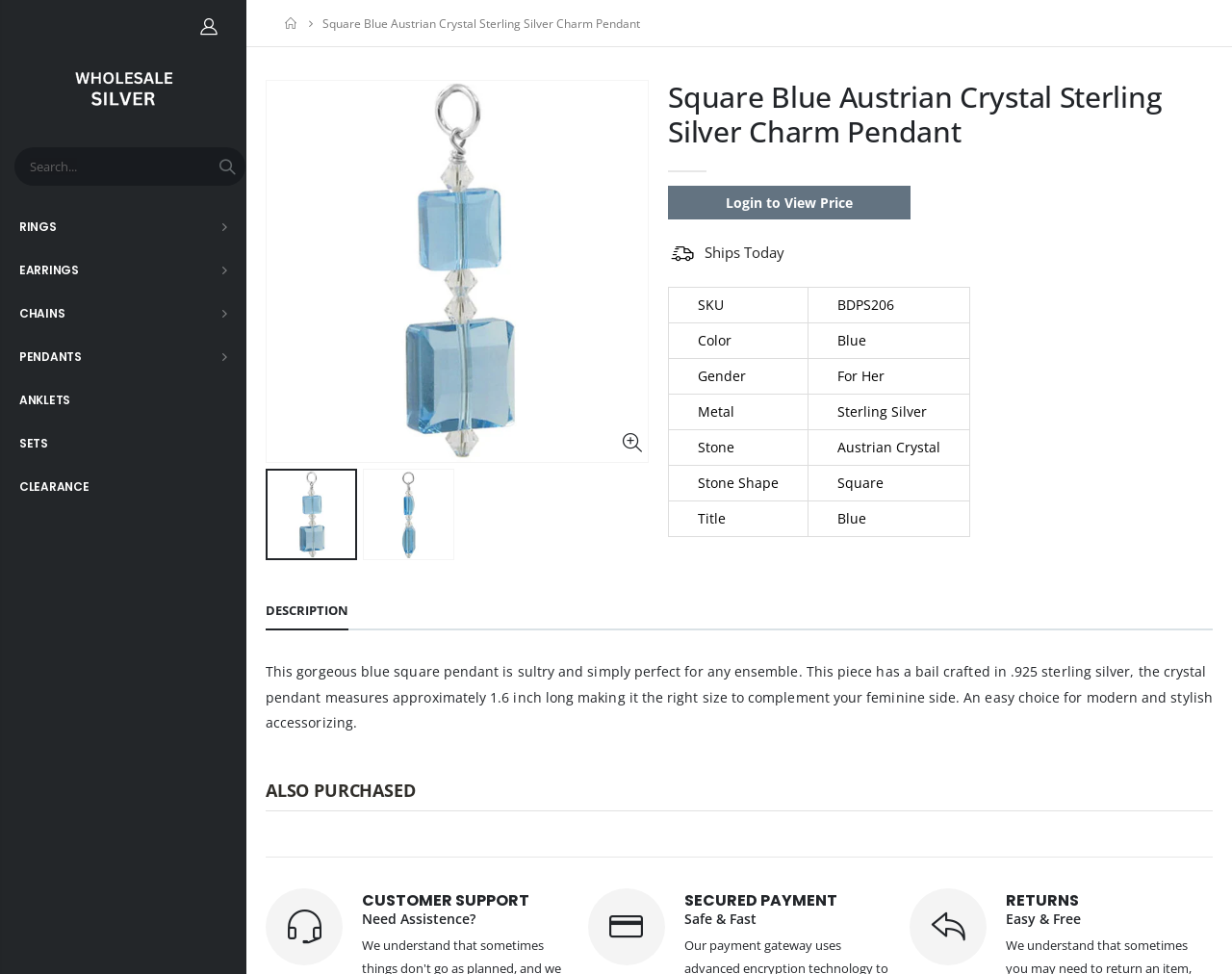What is the shape of the crystal pendant?
Refer to the image and provide a concise answer in one word or phrase.

Square